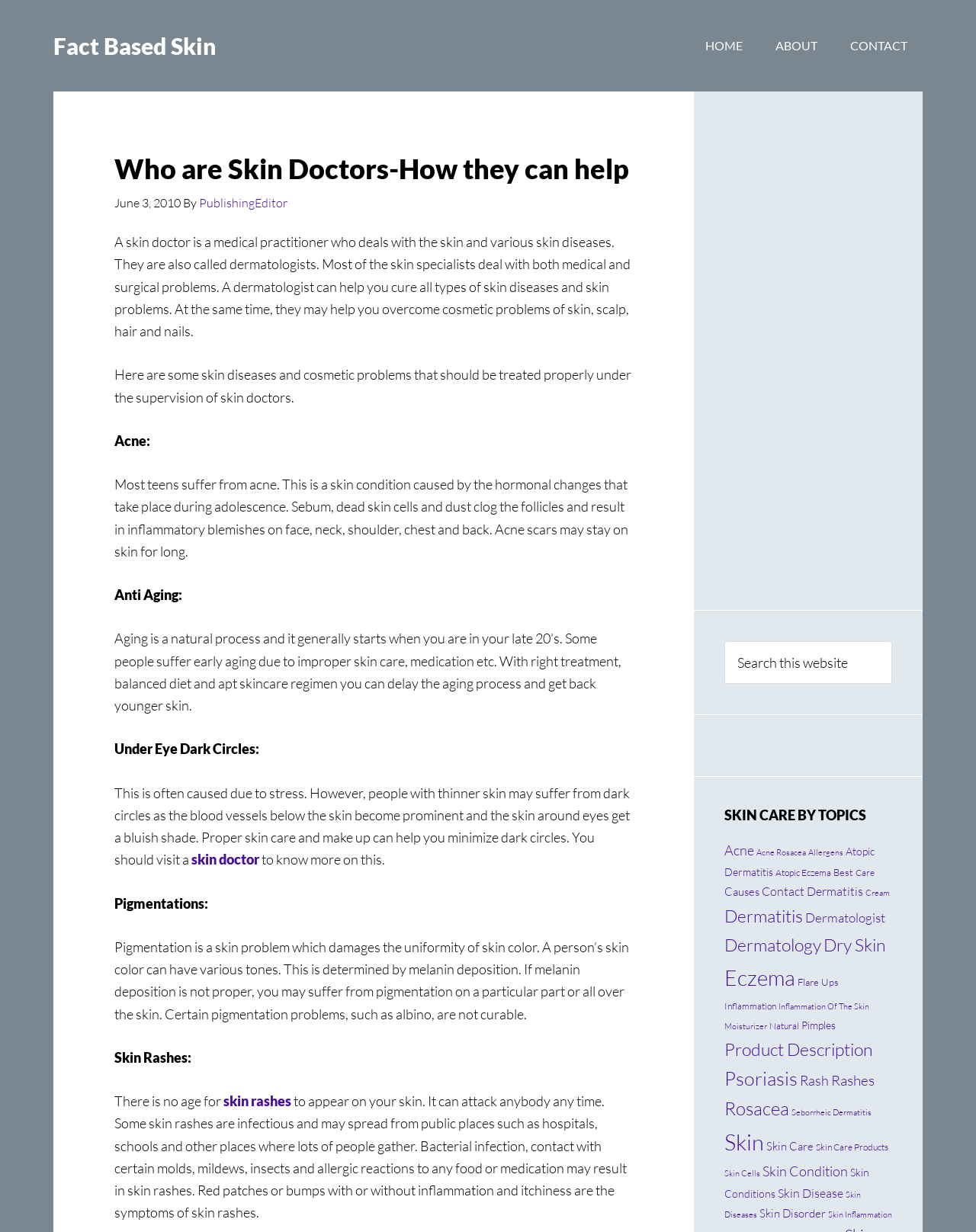Please identify the bounding box coordinates of the element I need to click to follow this instruction: "Click on the 'HOME' link".

[0.707, 0.0, 0.777, 0.074]